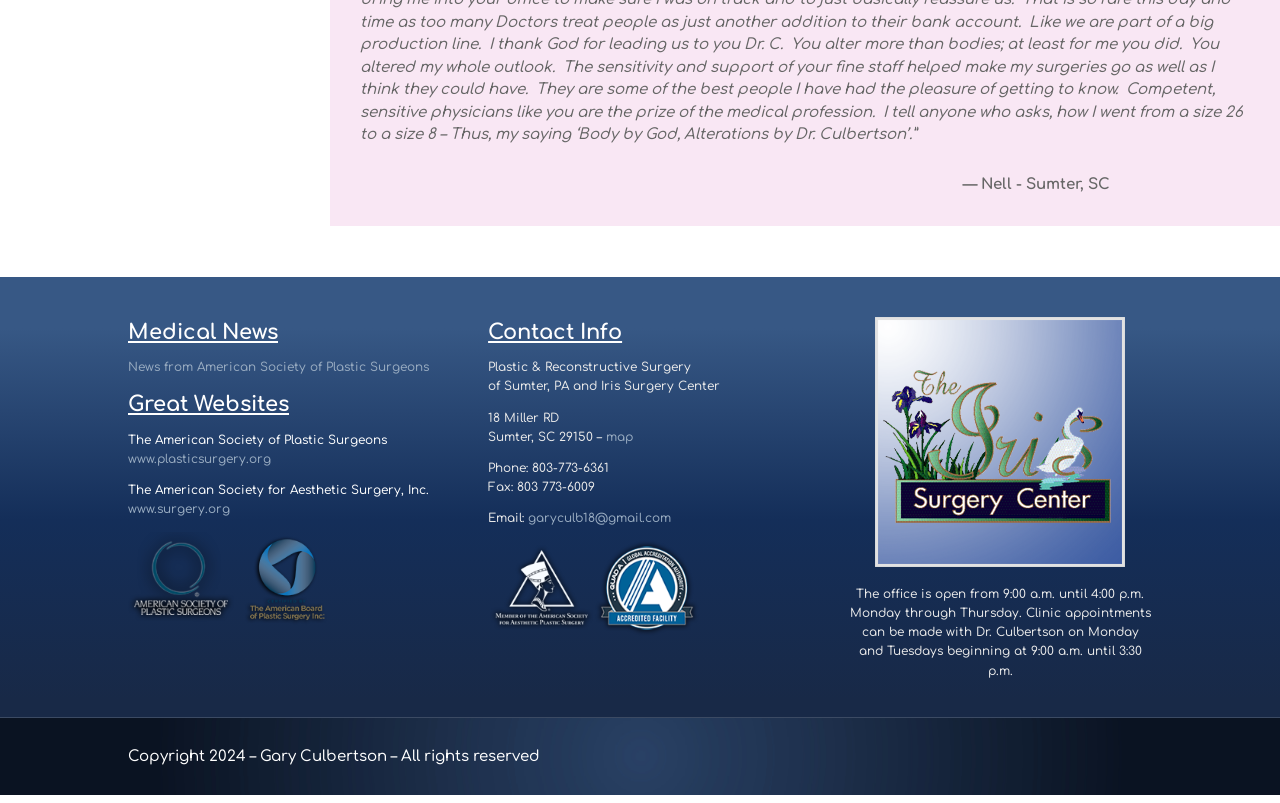Given the description "garyculb18@gmail.com", provide the bounding box coordinates of the corresponding UI element.

[0.413, 0.637, 0.524, 0.654]